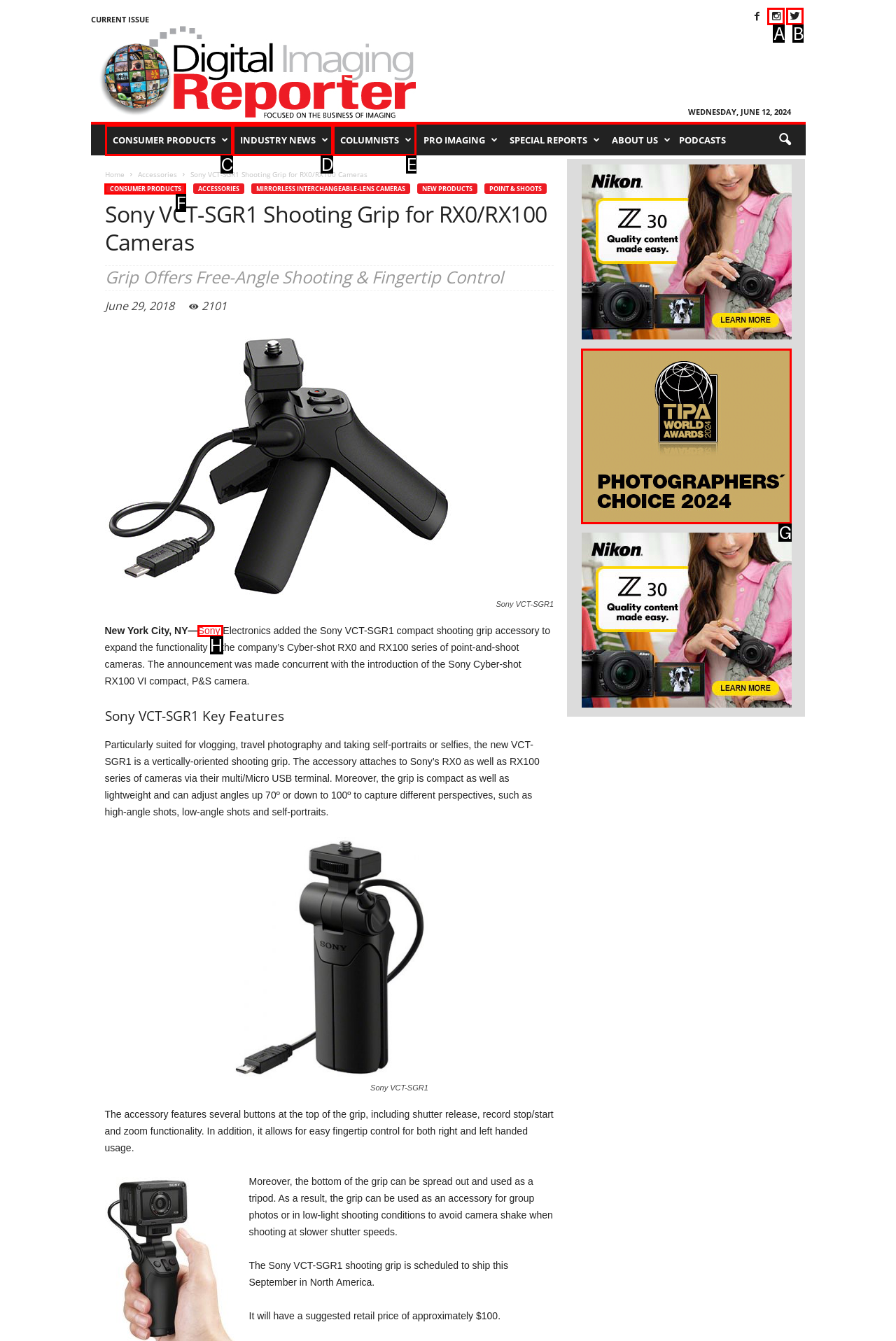Identify the UI element described as: Consumer Products
Answer with the option's letter directly.

C